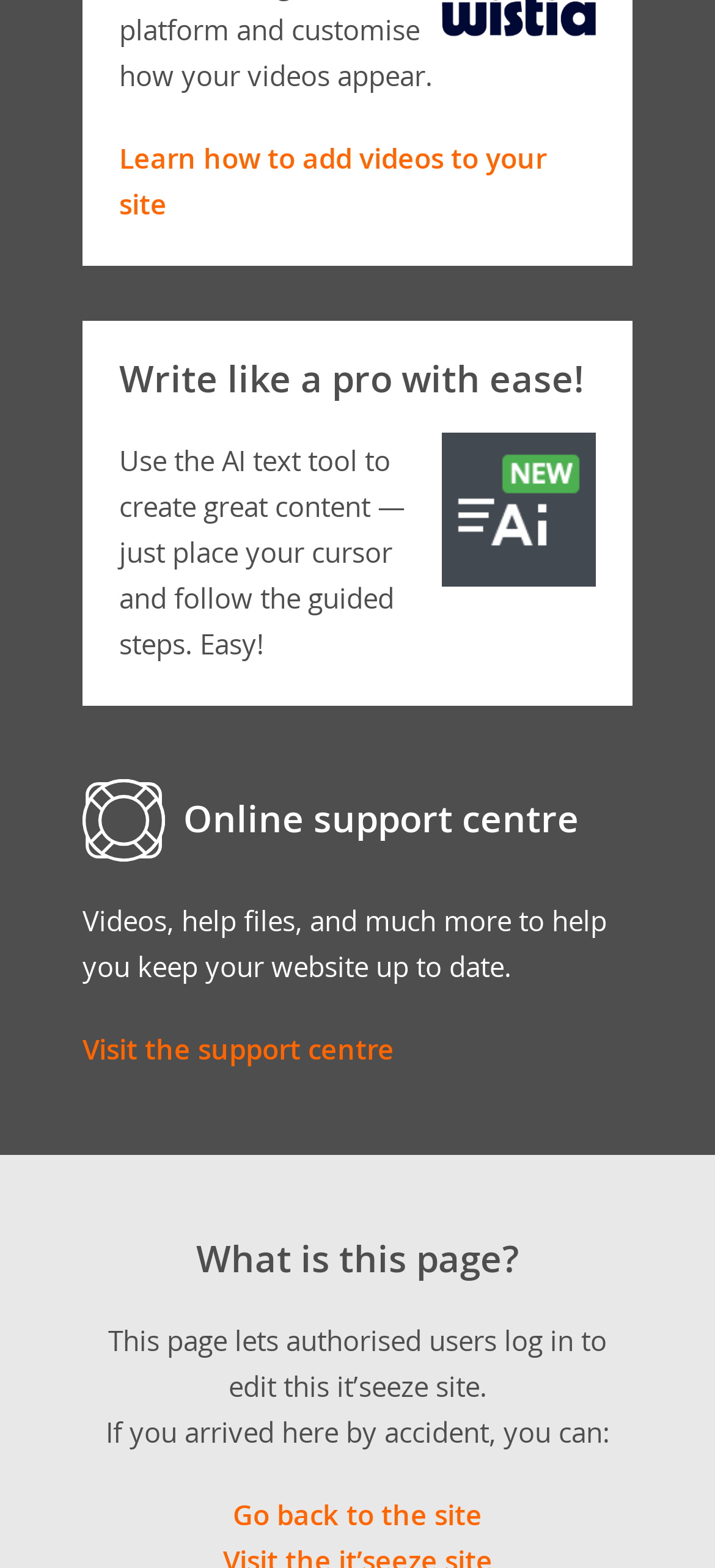Provide the bounding box coordinates of the HTML element described by the text: "Visit the support centre". The coordinates should be in the format [left, top, right, bottom] with values between 0 and 1.

[0.115, 0.657, 0.551, 0.68]